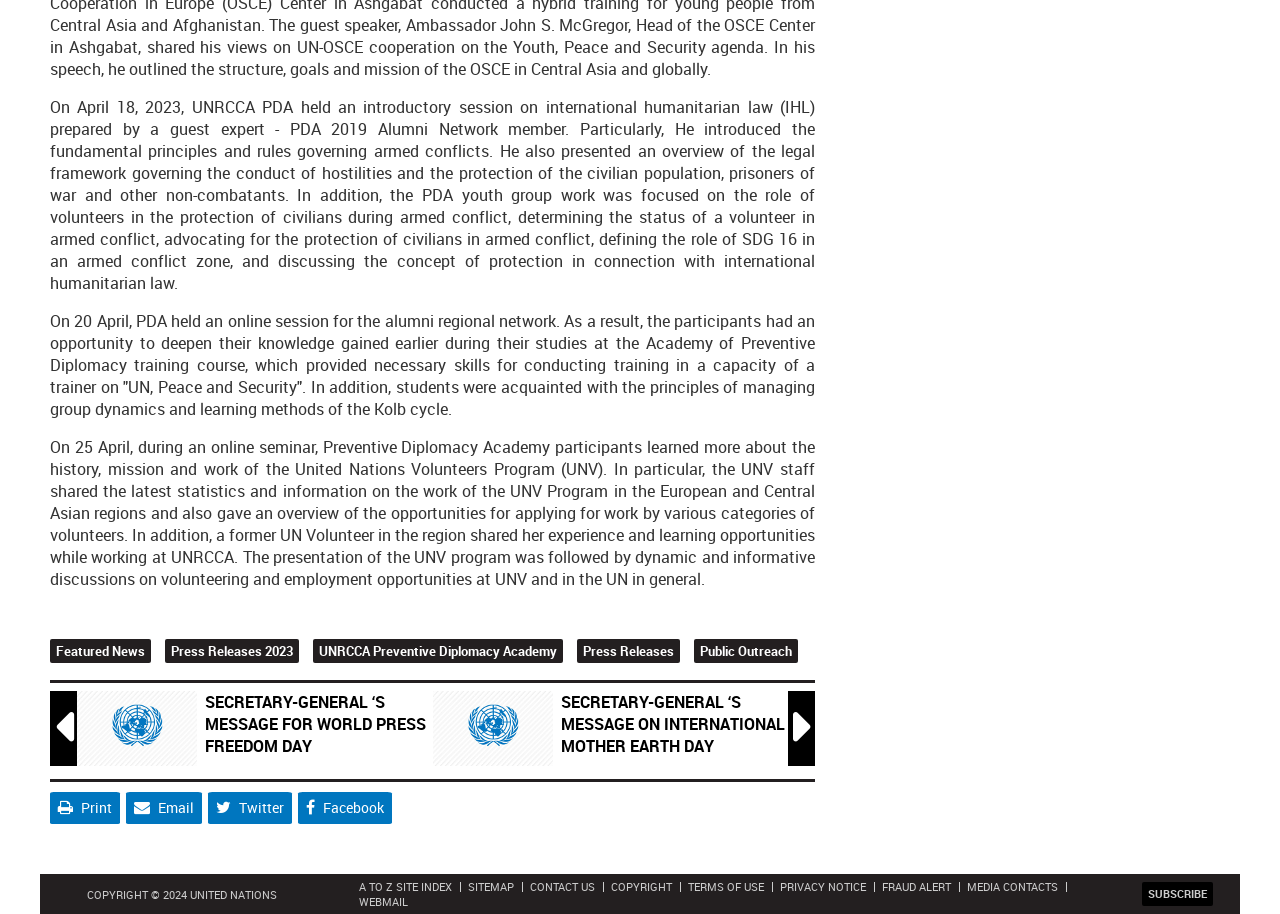Specify the bounding box coordinates for the region that must be clicked to perform the given instruction: "Read about 'SECRETARY-GENERAL ‘S MESSAGE FOR WORLD PRESS FREEDOM DAY'".

[0.06, 0.756, 0.16, 0.843]